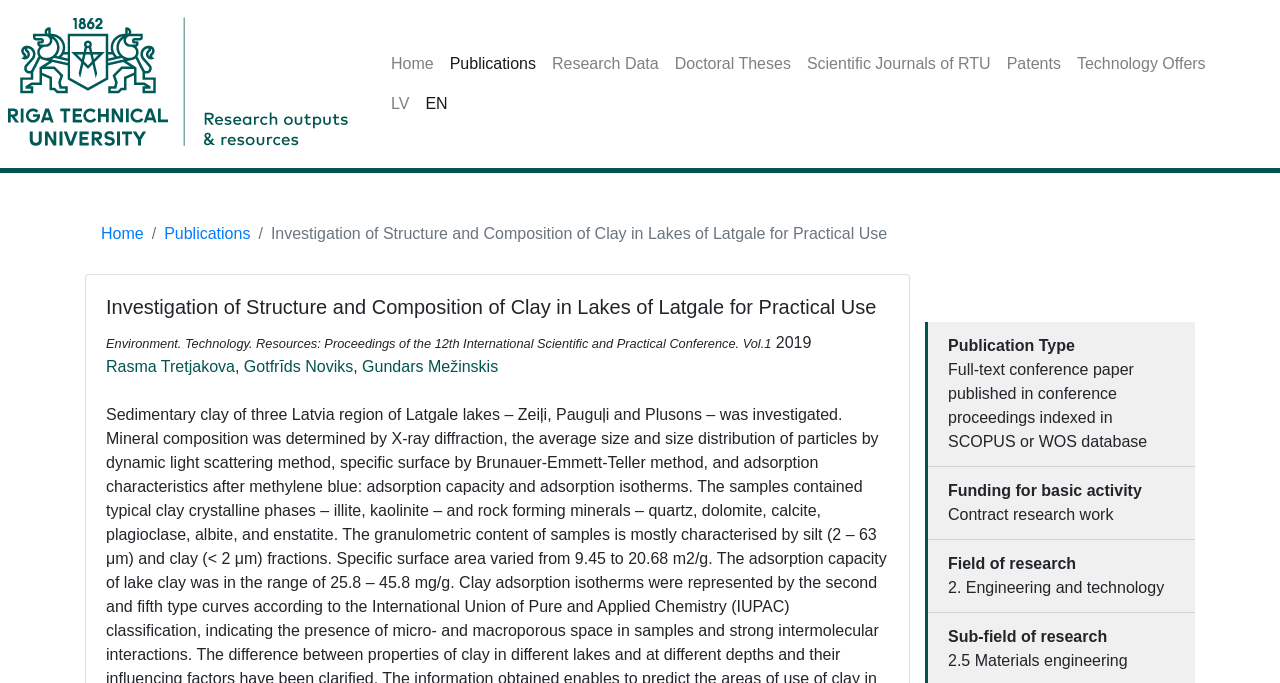What is the field of research for this publication?
Give a detailed response to the question by analyzing the screenshot.

I found the field of research for this publication by looking at the static text element with the text '2. Engineering and technology' which is located below the publication details.